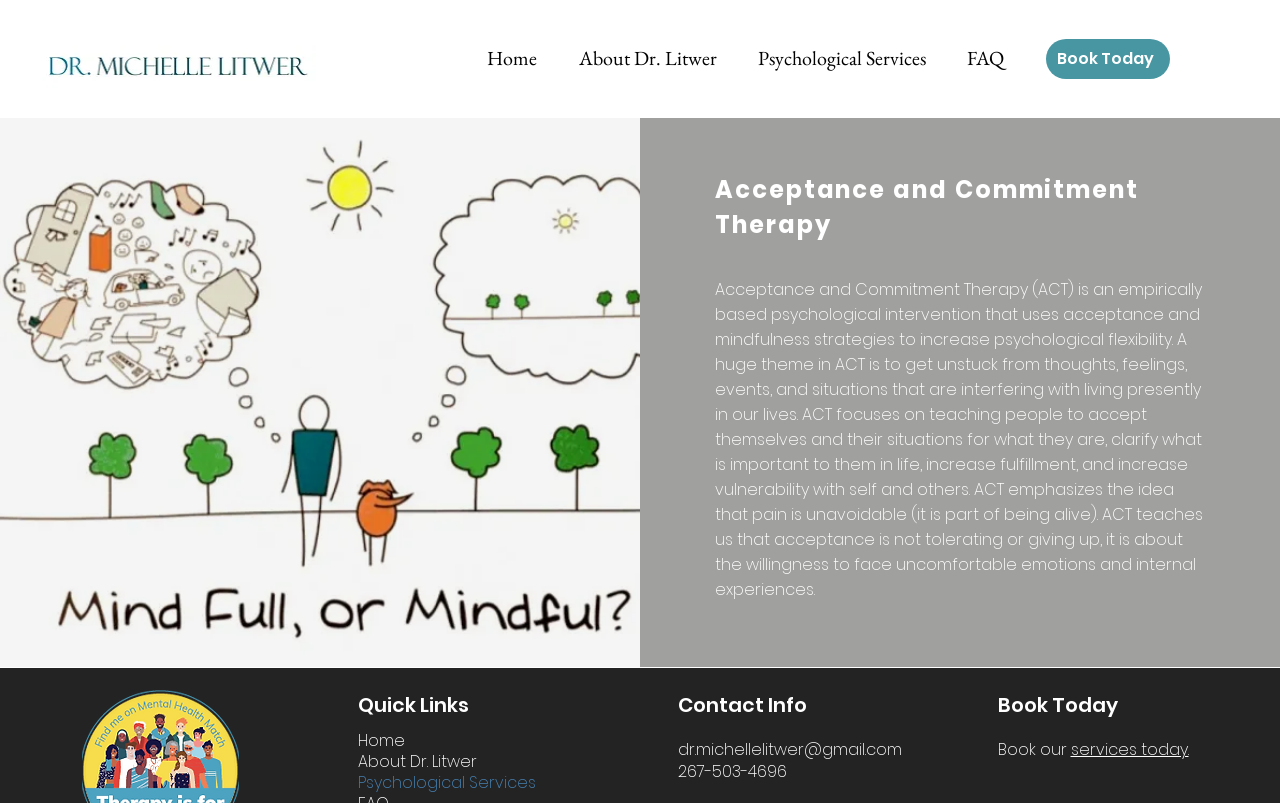Find the bounding box coordinates of the element's region that should be clicked in order to follow the given instruction: "Click the 'Book Today' button". The coordinates should consist of four float numbers between 0 and 1, i.e., [left, top, right, bottom].

[0.817, 0.049, 0.914, 0.098]